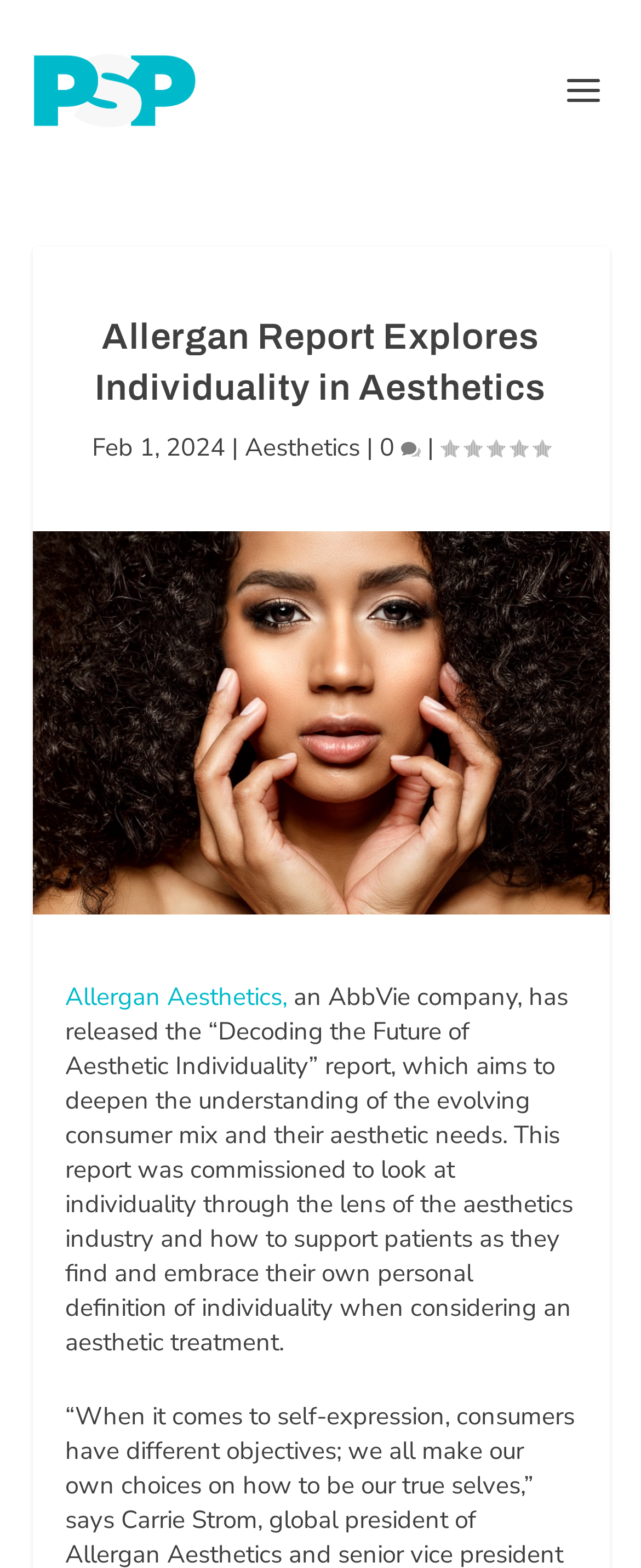Illustrate the webpage's structure and main components comprehensively.

The webpage is about a report released by Allergan Aesthetics, an AbbVie company, titled "Decoding the Future of Aesthetic Individuality". At the top left, there is a link to "Plastic Surgery Practice" accompanied by an image with the same name. Below this, there is a heading that reads "Allergan Report Explores Individuality in Aesthetics". 

To the right of the heading, there is a date "Feb 1, 2024" followed by a vertical line and a link to "Aesthetics". Next to this link, there is another link with a comment count icon and a rating of 0.00. 

Below the heading, there is a large image related to the report. Underneath the image, there is a paragraph of text that summarizes the report's purpose, which is to understand and support the evolving needs of aesthetic consumers. The text also mentions that the report aims to look at individuality through the lens of the aesthetics industry and how to support patients in finding their personal definition of individuality when considering an aesthetic treatment.